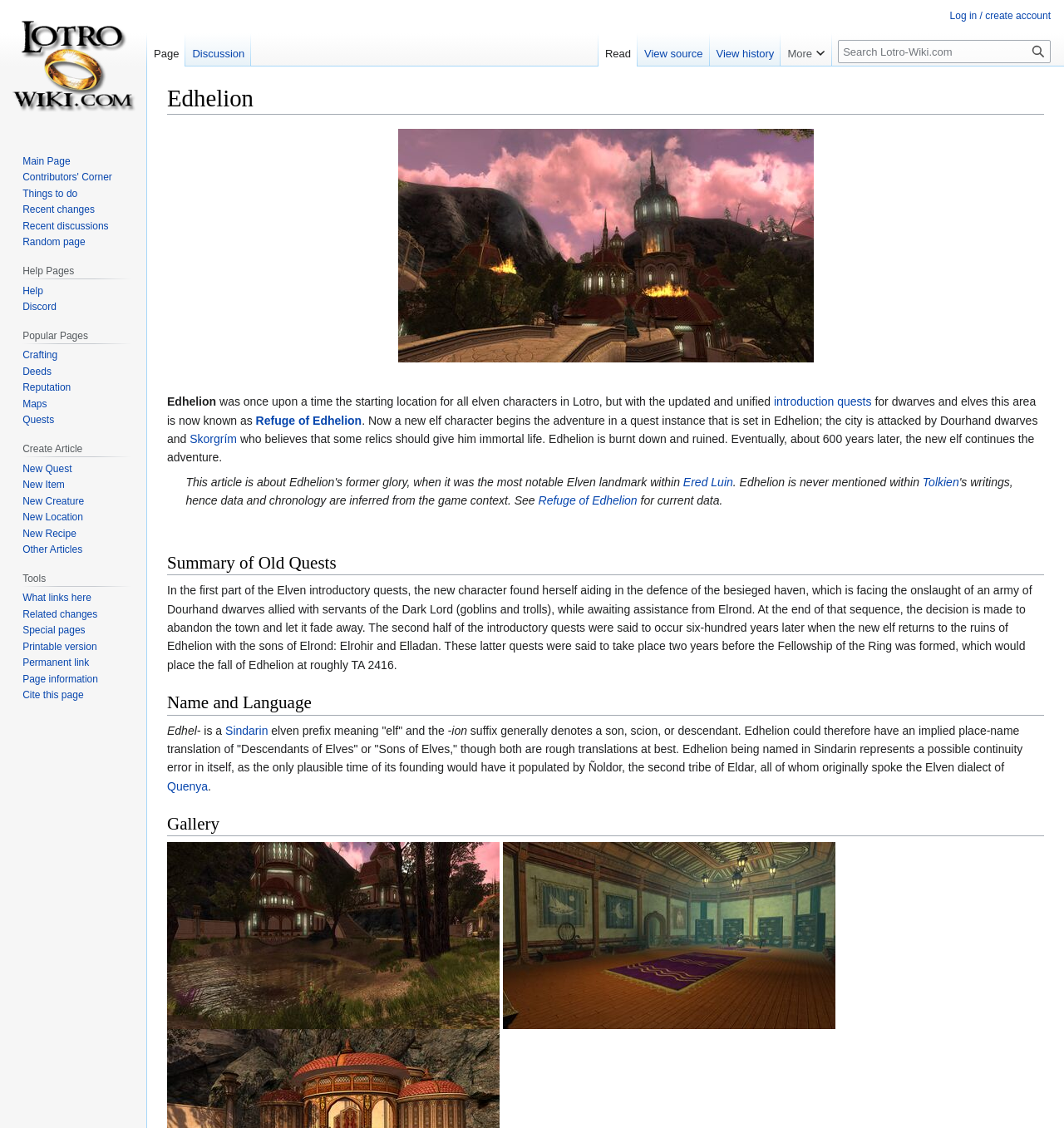Determine the bounding box coordinates for the area you should click to complete the following instruction: "Search for something on Lotro-Wiki.com".

[0.788, 0.035, 0.988, 0.056]